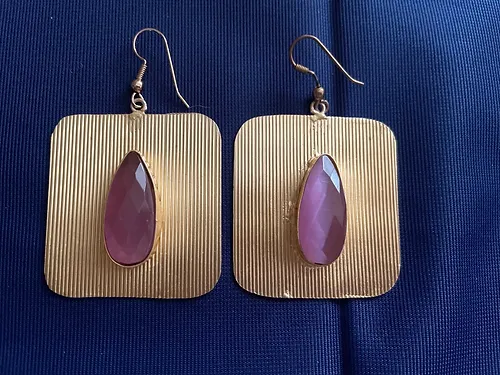What is the length of the earrings?
Look at the image and respond with a one-word or short-phrase answer.

2.5 inches